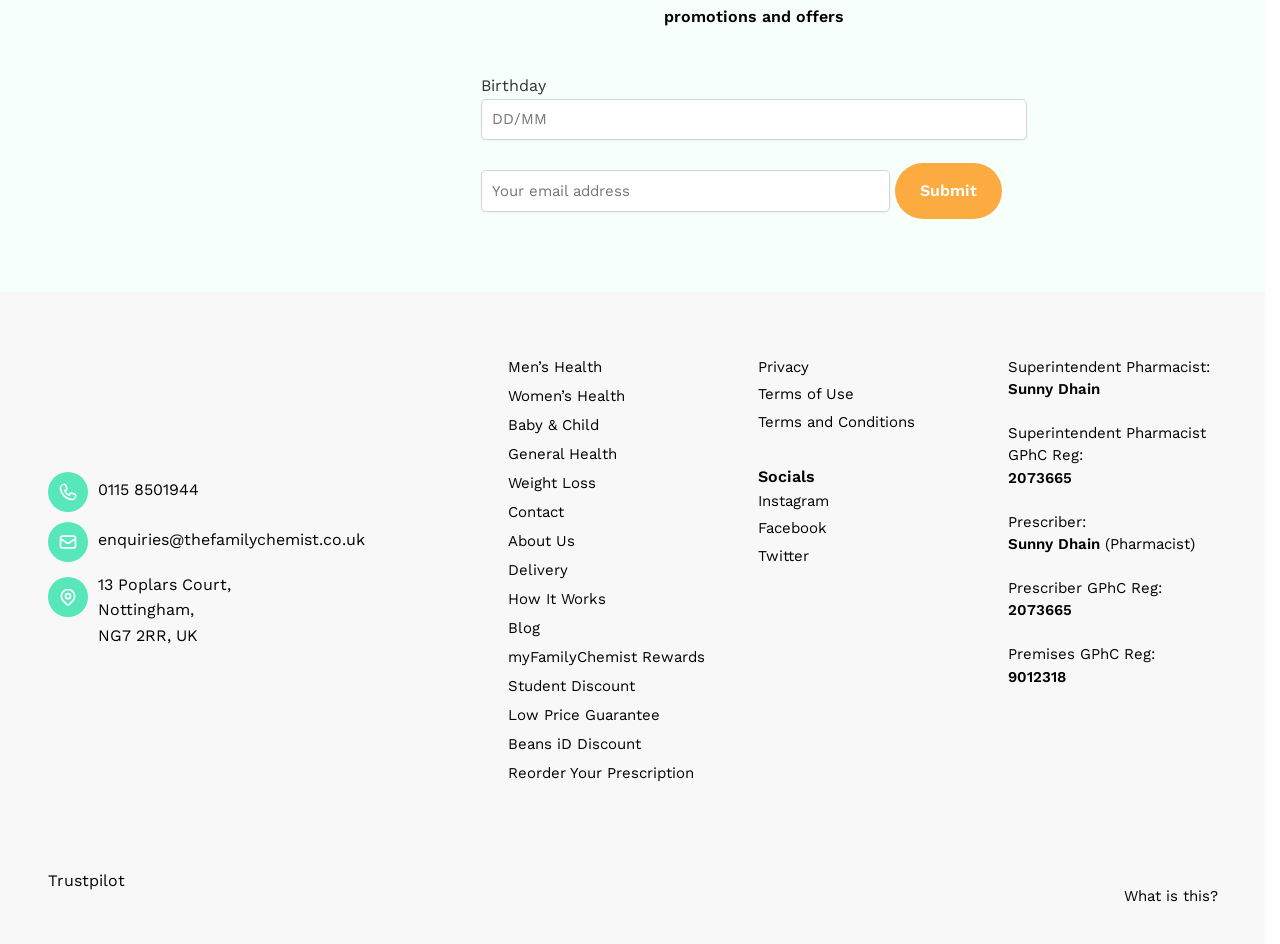Please identify the bounding box coordinates of the element on the webpage that should be clicked to follow this instruction: "Click submit". The bounding box coordinates should be given as four float numbers between 0 and 1, formatted as [left, top, right, bottom].

[0.699, 0.161, 0.783, 0.22]